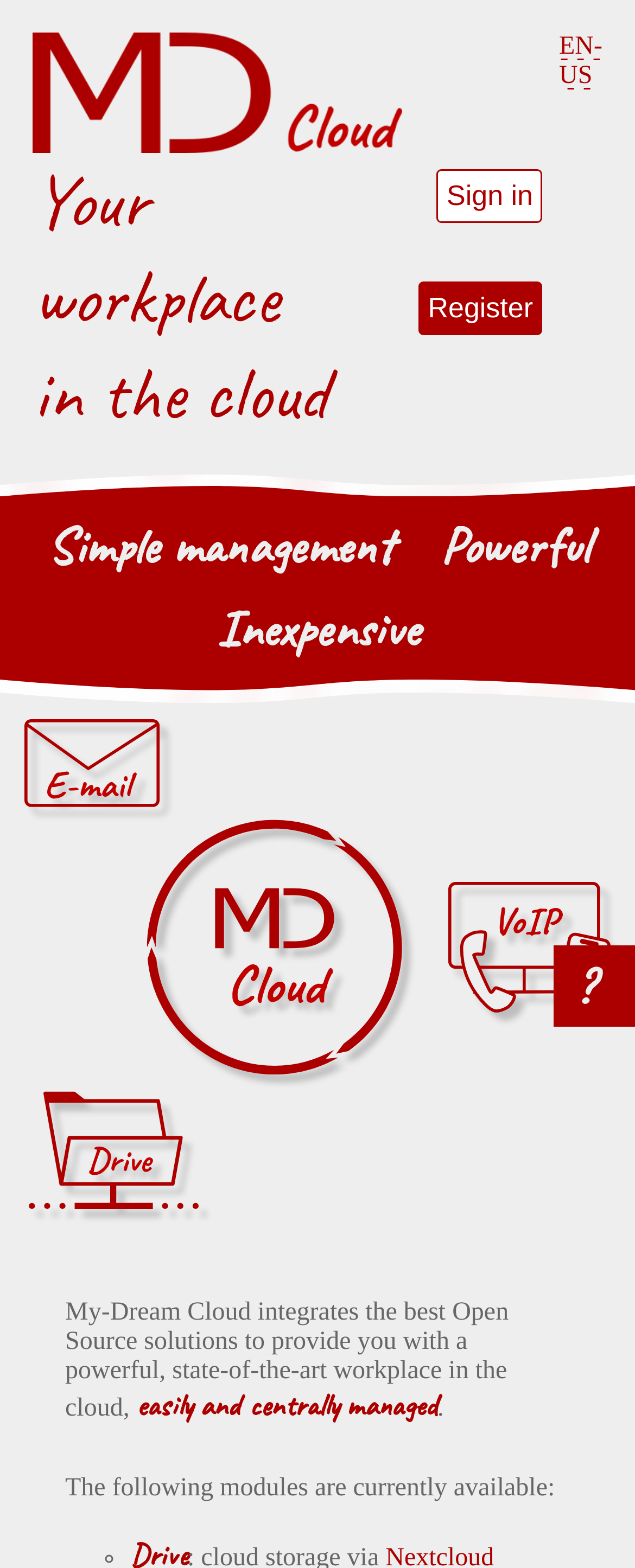What are the three benefits of using My-Dream Cloud mentioned on the webpage?
Refer to the image and respond with a one-word or short-phrase answer.

Simple management, Powerful, Inexpensive